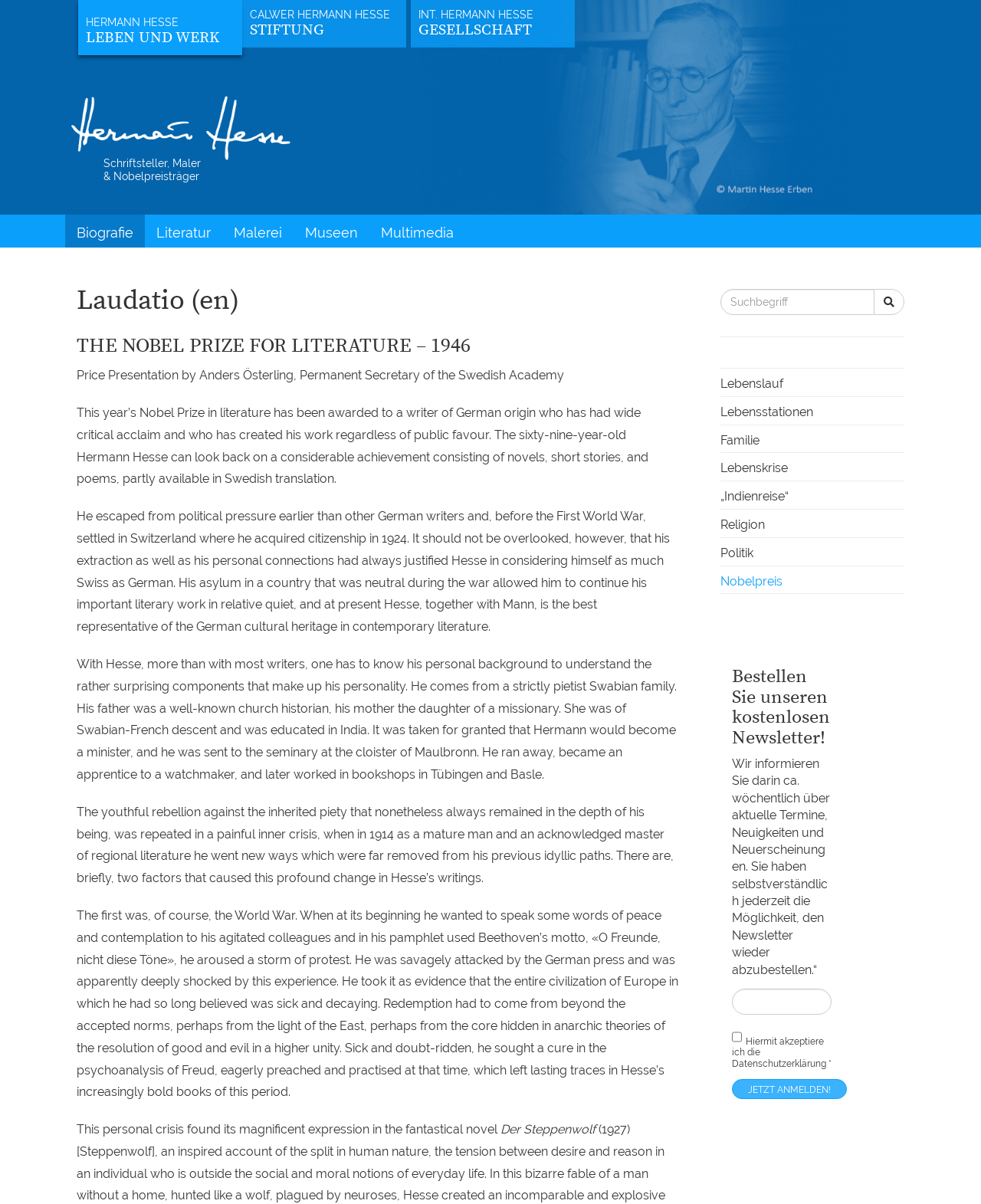Explain the webpage in detail, including its primary components.

This webpage is dedicated to the life and work of Hermann Hesse, a German-Swiss poet, novelist, and painter. At the top of the page, there are three links to related organizations: "HERMANN HESSE LEBEN UND WERK", "CALWER HERMANN HESSE STIFTUNG", and "INT. HERMANN HESSE GESELLSCHAFT". Below these links, there is a prominent link to the "Hermann-Hesse-Portal" with an accompanying image. 

To the right of the portal link, there are five links to different sections of the website: "Biografie", "Literatur", "Malerei", "Museen", and "Multimedia". 

The main content of the page is a Laudatio, or a speech of praise, for Hermann Hesse, who was awarded the Nobel Prize in Literature in 1946. The speech is presented in several paragraphs of text, which describe Hesse's life, his literary work, and his personal struggles. 

Above the Laudatio, there are two headings: "Laudatio (en)" and "THE NOBEL PRIZE FOR LITERATURE – 1946". 

On the right side of the page, there is a table with a search box and a button. Below the table, there are several links to different aspects of Hesse's life, such as his biography, family, and political views. 

Further down the page, there is a section to sign up for a free newsletter, with a heading "Bestellen Sie unseren kostenlosen Newsletter!" and a brief description of what the newsletter offers. The section includes a text box to enter an email address, a checkbox to accept the terms of service, and a button to submit the request.